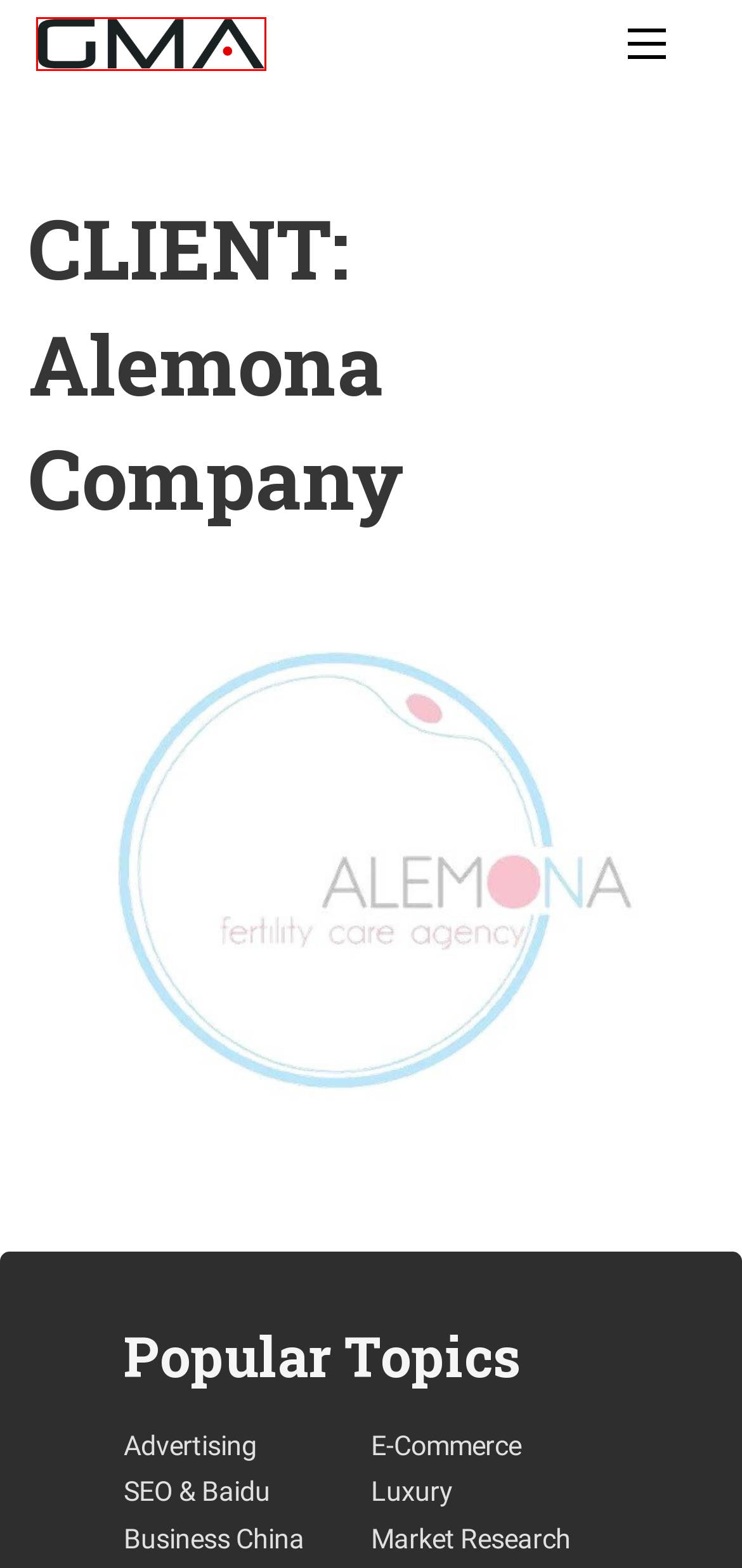Given a screenshot of a webpage with a red bounding box highlighting a UI element, determine which webpage description best matches the new webpage that appears after clicking the highlighted element. Here are the candidates:
A. Privacy Policy - Marketing China
B. Top Solutions For Online Growth - Marketing to China
C. Baidu SEO Agency - China SEO Experts Solutions
D. Baidu Paid Advertising & PPC in China - Marketing China
E. Tmall Agency - Marketing China
F. JD Agency (JingDong) - Marketing China
G. Open a WeChat Store & Start Selling in China - GMA
H. Gentlemen Marketing Agency -Shanghai, Beijing, Shenzhen, Guangzhou

B